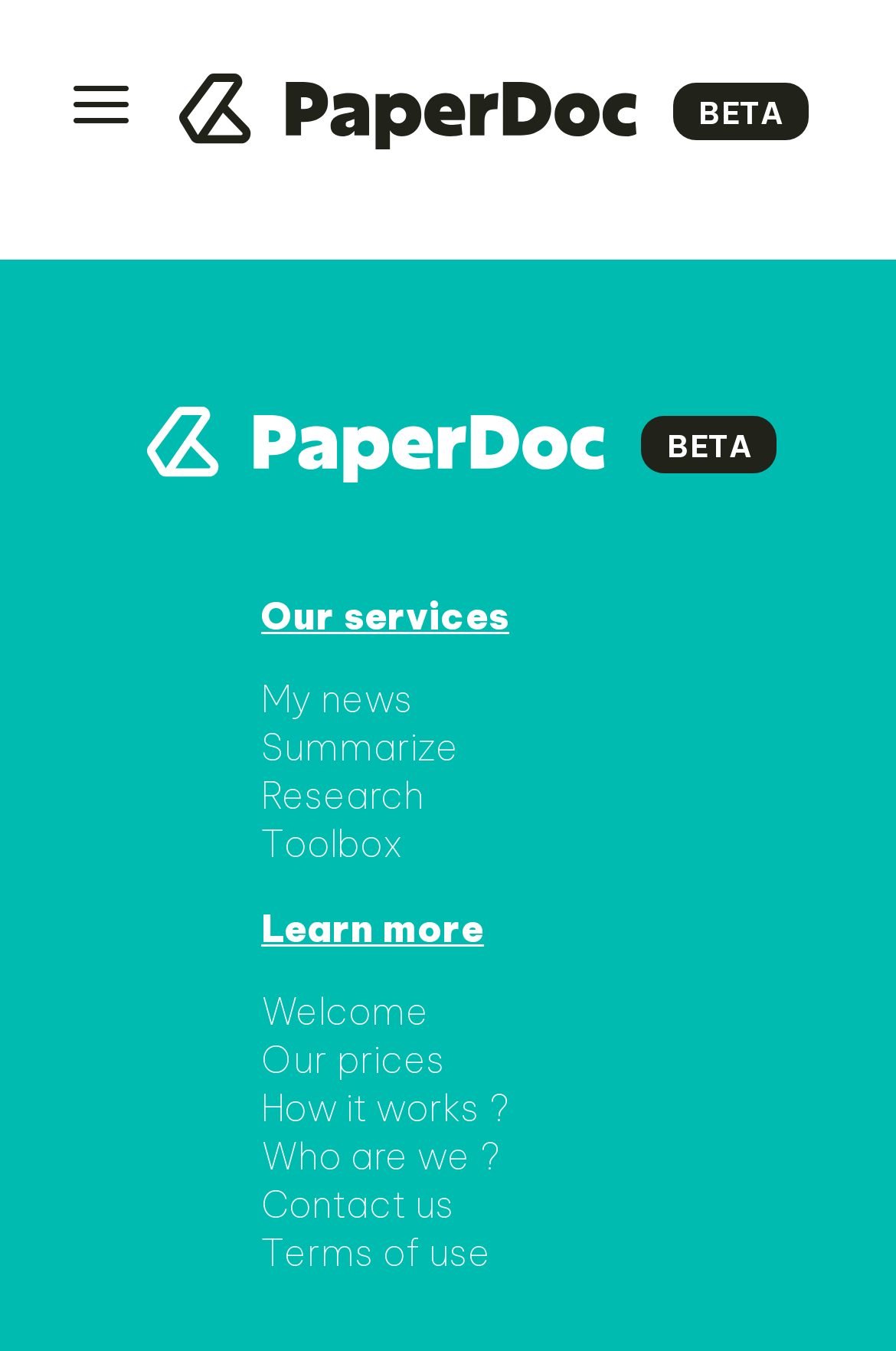What is the purpose of the 'Learn more' section?
Based on the visual information, provide a detailed and comprehensive answer.

The 'Learn more' section is likely used to provide additional information about the website and its services. This section contains links to pages such as 'Welcome', 'Our prices', 'How it works?', 'Who are we?', 'Contact us', and 'Terms of use'.